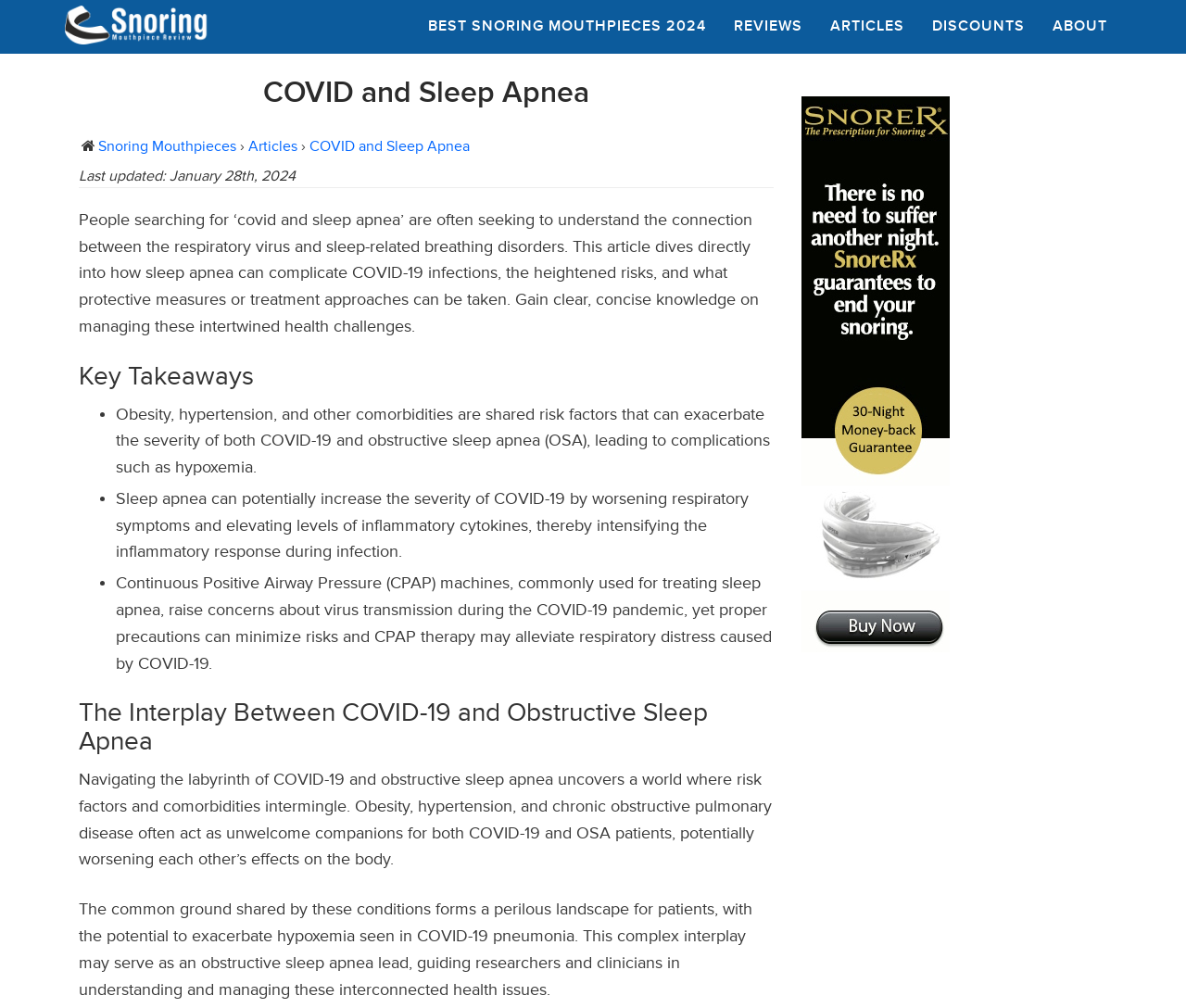What is the main topic of this webpage?
Refer to the image and respond with a one-word or short-phrase answer.

COVID and Sleep Apnea